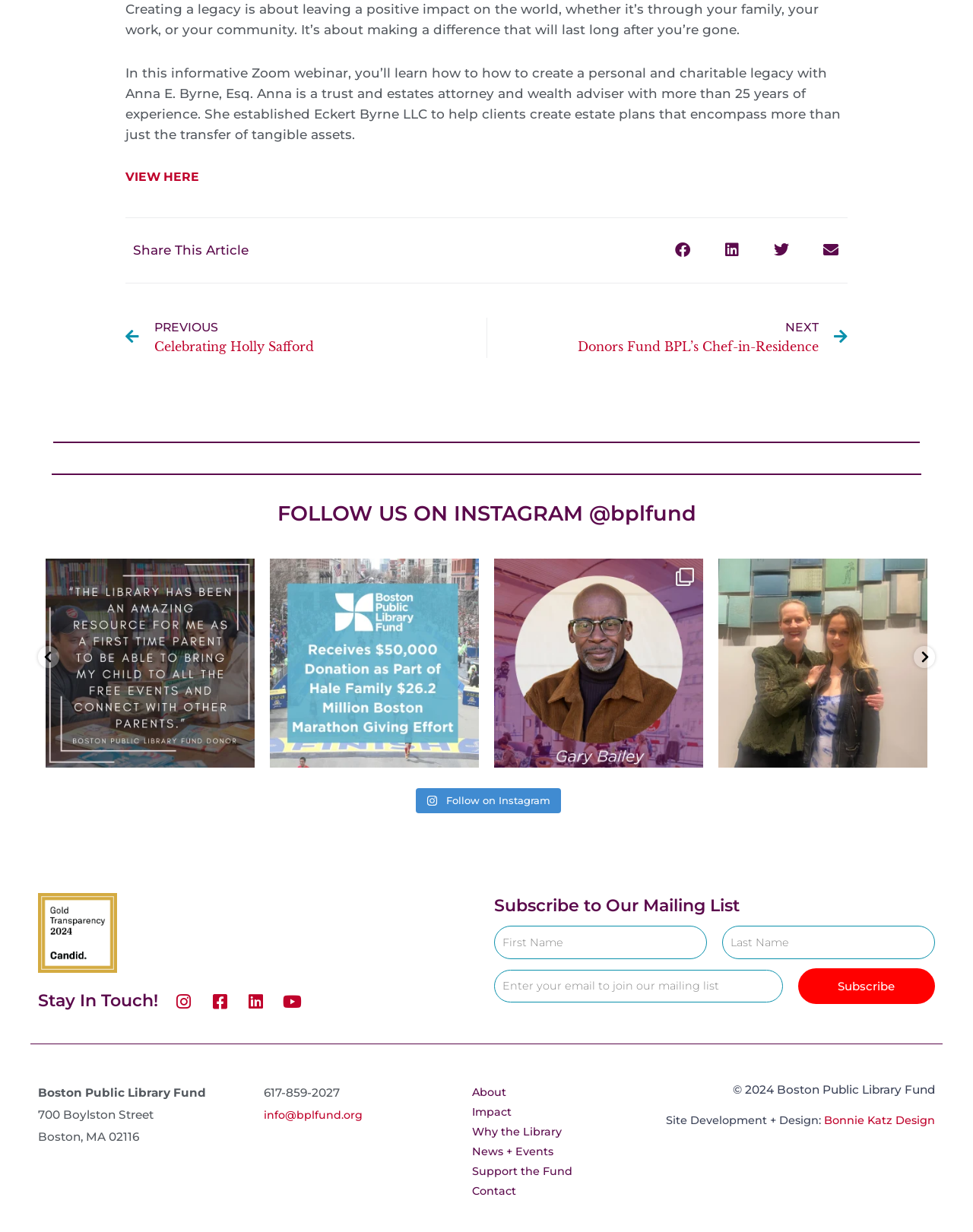Provide the bounding box coordinates of the HTML element this sentence describes: "Impact". The bounding box coordinates consist of four float numbers between 0 and 1, i.e., [left, top, right, bottom].

[0.485, 0.897, 0.648, 0.913]